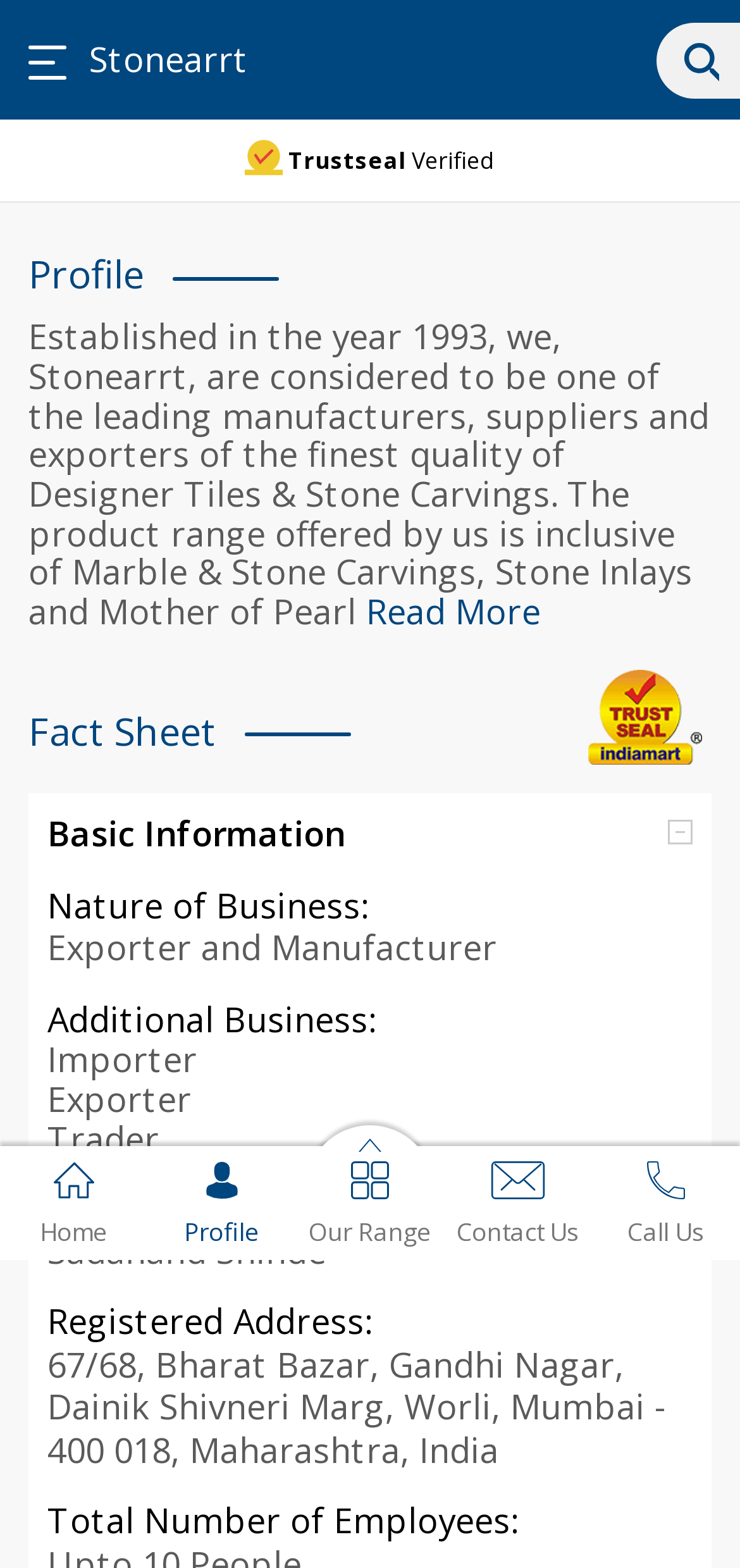Determine the bounding box coordinates for the UI element described. Format the coordinates as (top-left x, top-left y, bottom-right x, bottom-right y) and ensure all values are between 0 and 1. Element description: Profile

[0.2, 0.731, 0.4, 0.795]